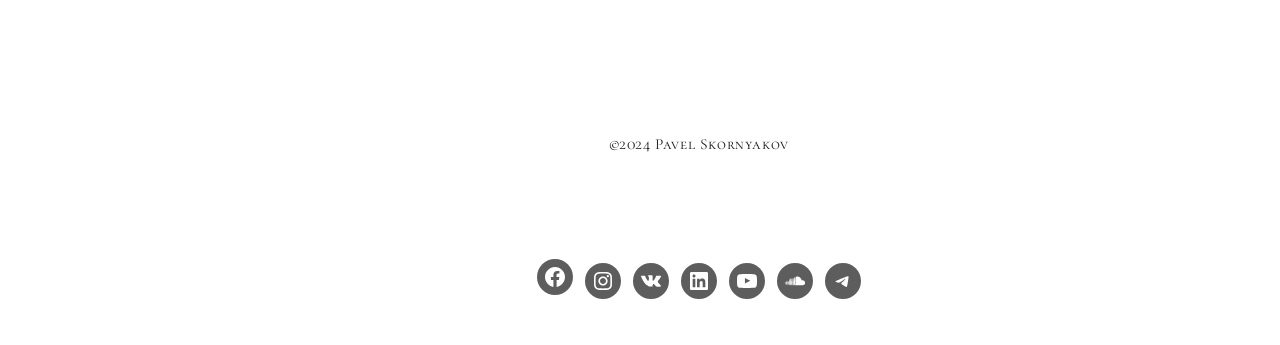Please give a succinct answer to the question in one word or phrase:
How many social media links are available?

8